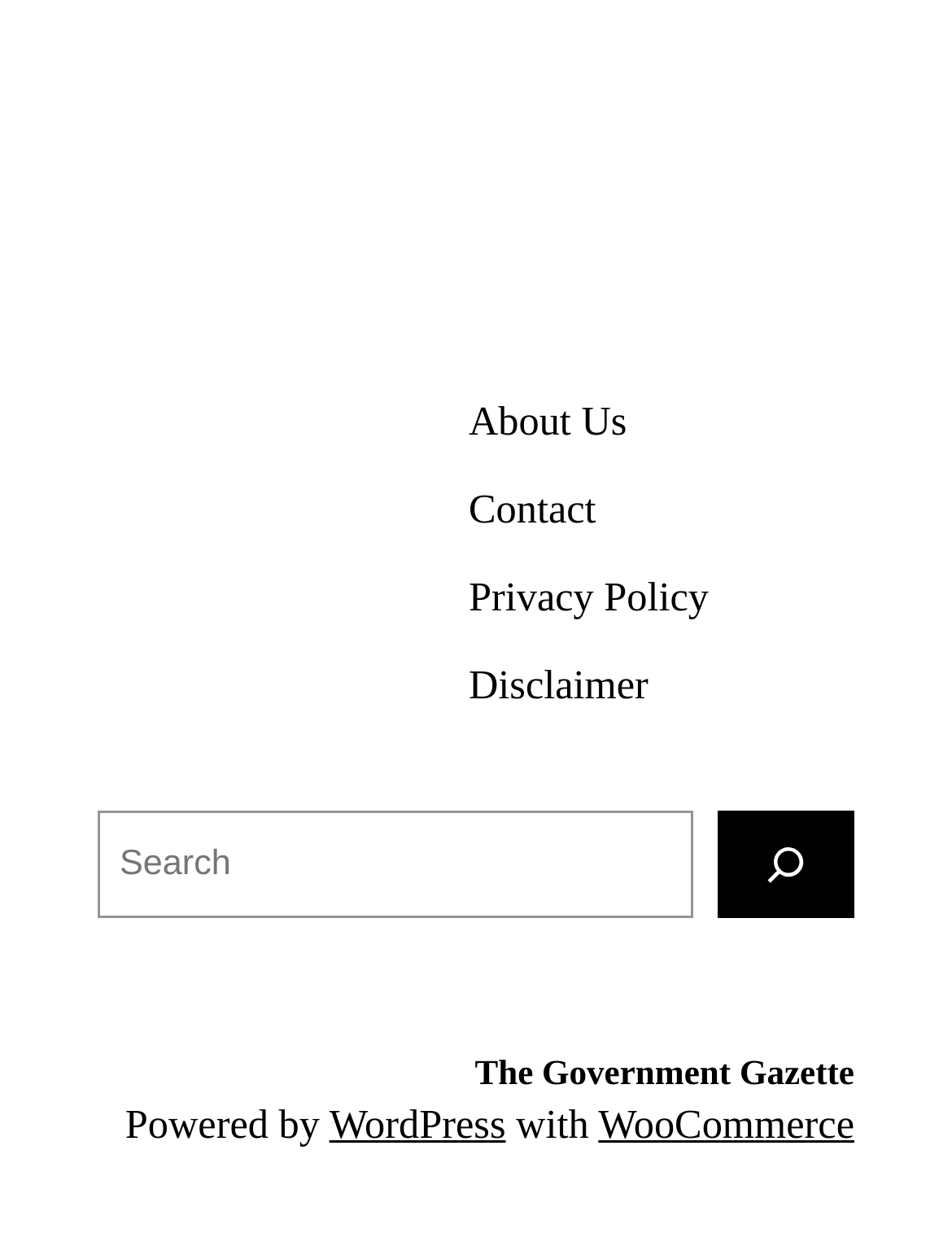Please specify the bounding box coordinates of the element that should be clicked to execute the given instruction: 'Contact us'. Ensure the coordinates are four float numbers between 0 and 1, expressed as [left, top, right, bottom].

[0.492, 0.381, 0.626, 0.432]